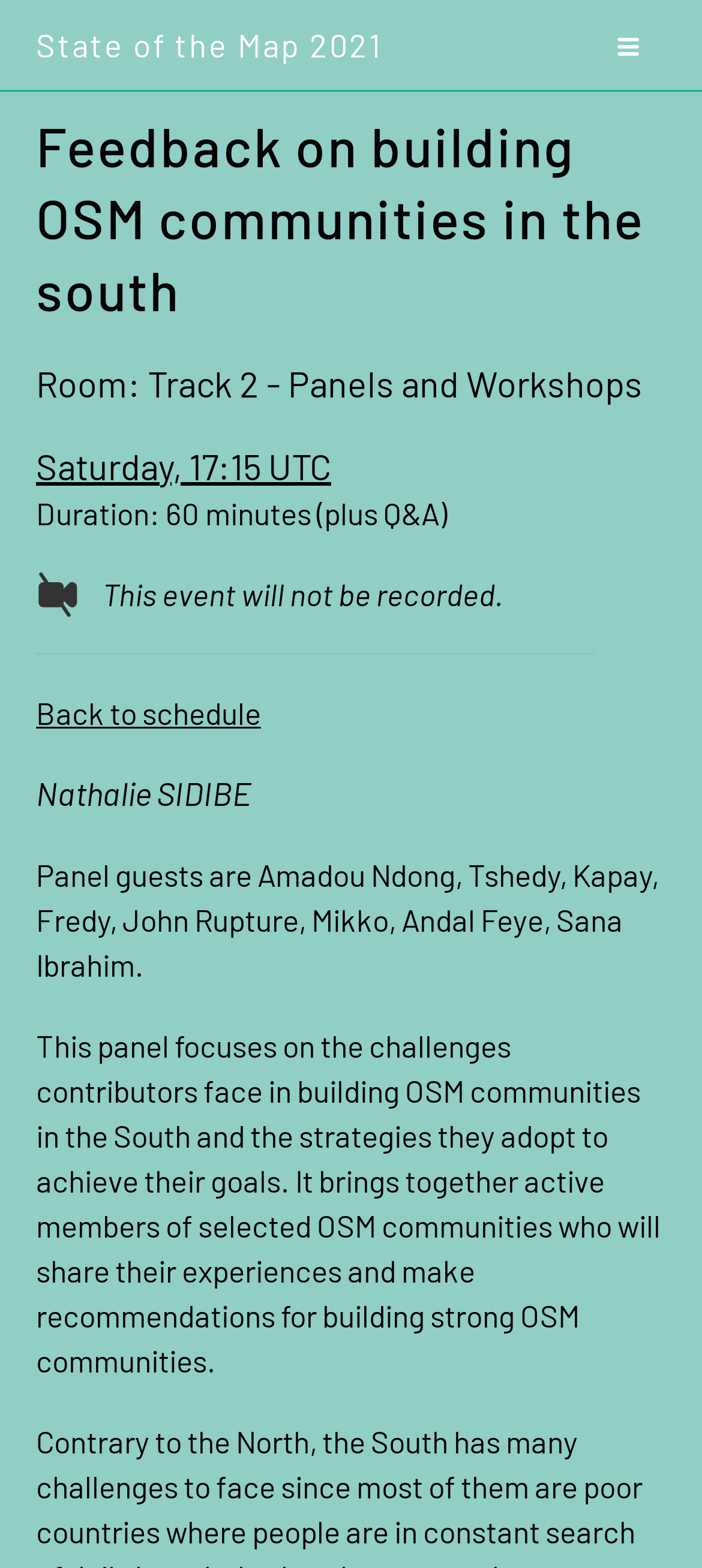Determine the bounding box for the UI element described here: "Back to schedule".

[0.051, 0.443, 0.372, 0.466]